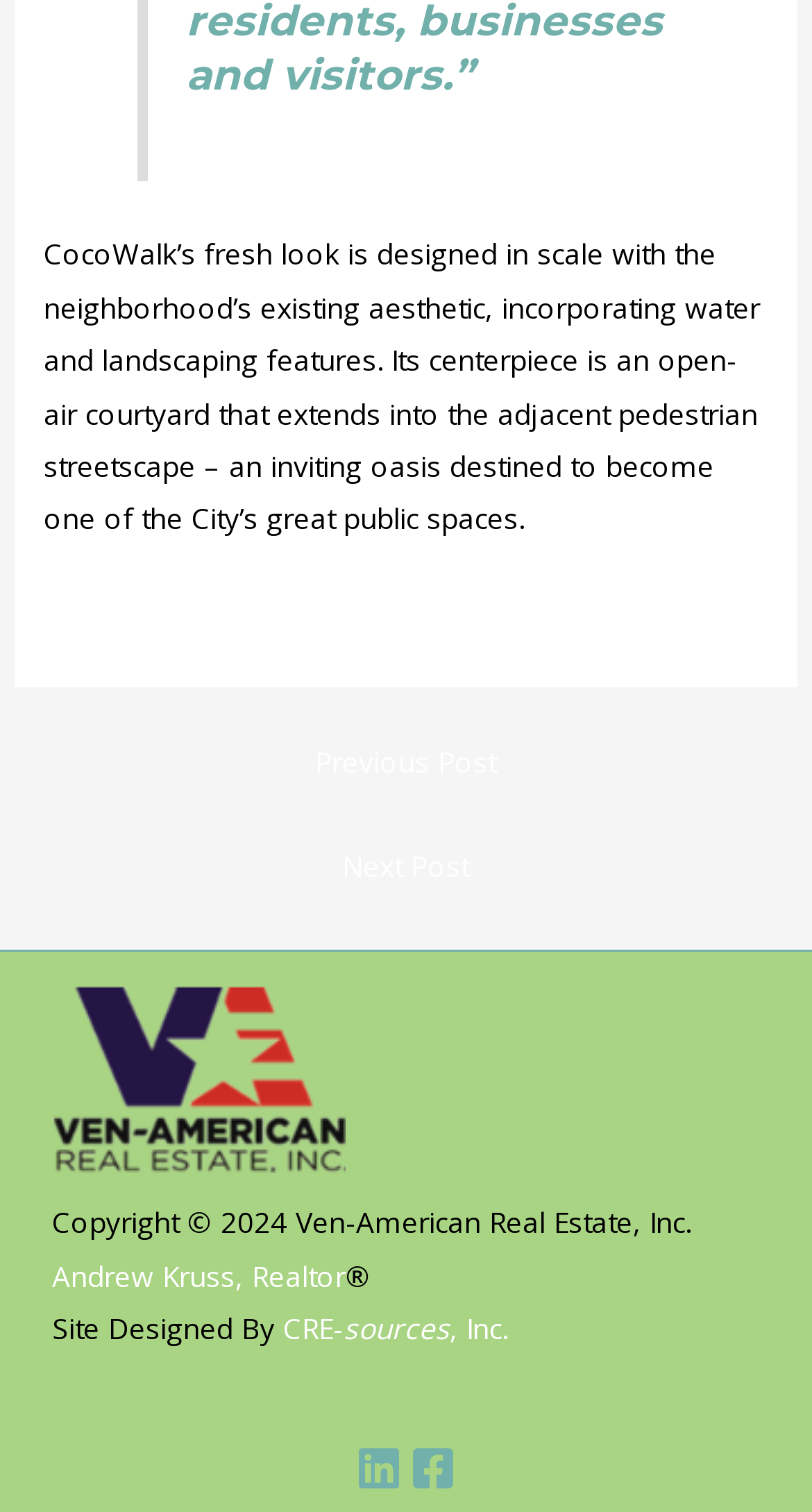Locate the bounding box coordinates of the UI element described by: "Discussion". The bounding box coordinates should consist of four float numbers between 0 and 1, i.e., [left, top, right, bottom].

None